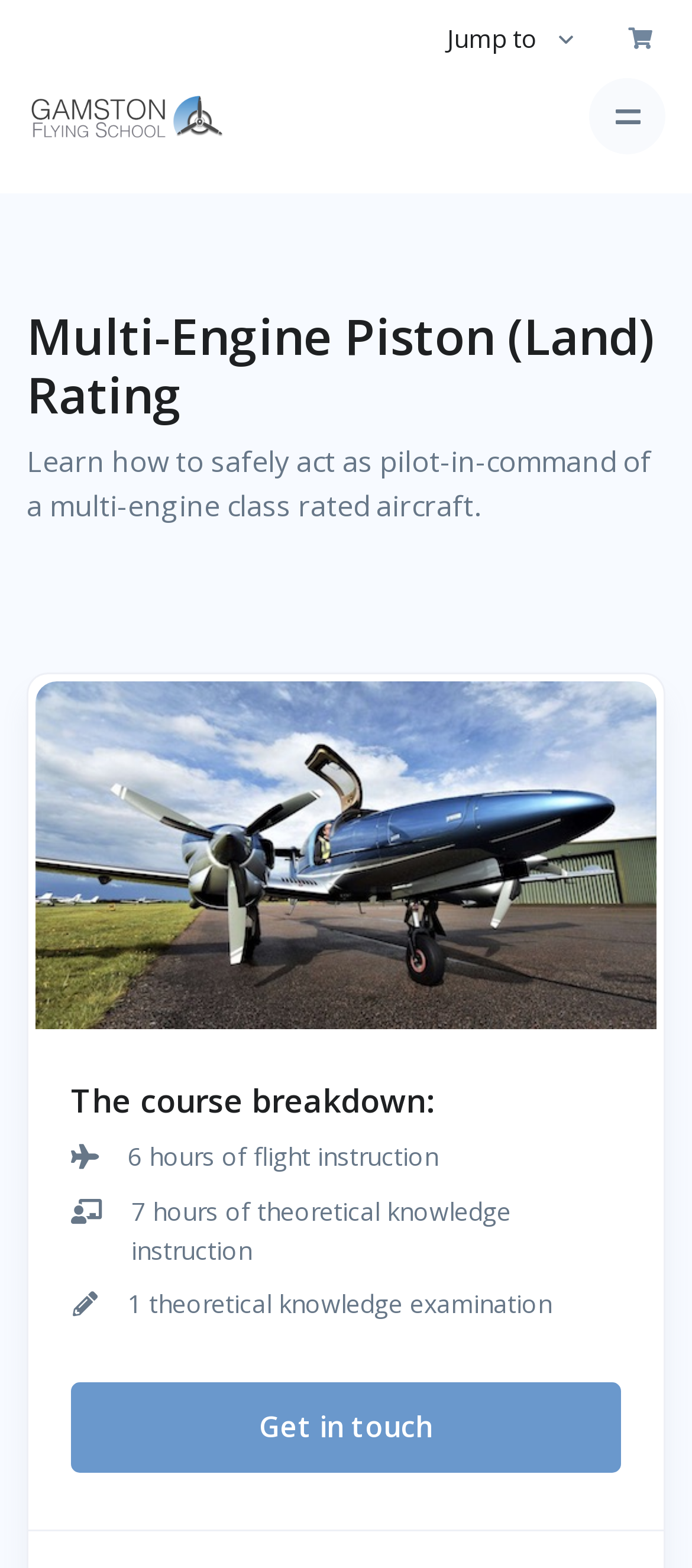Describe all the key features and sections of the webpage thoroughly.

The webpage is about adding a Multi-Engine Piston Rating to a pilot's license. At the top left corner, there is a logo image and a link to "Front". On the top right corner, there is a button to toggle navigation, accompanied by a small image. Below the navigation button, the main heading "Multi-Engine Piston (Land) Rating" is displayed prominently.

Under the main heading, a brief description of the rating is provided, stating that it allows pilots to safely act as pilot-in-command of a multi-engine class rated aircraft. Below this description, there is a large image that takes up most of the width of the page.

Further down, the webpage outlines the course breakdown for obtaining the rating. This section is headed by "The course breakdown:" and lists three components: 6 hours of flight instruction, 7 hours of theoretical knowledge instruction, and 1 theoretical knowledge examination. Each component is listed in a separate line, with the text aligned to the left.

At the bottom of the page, there is a link to "Get in touch", which is likely a call to action for visitors to contact the flying school for more information.